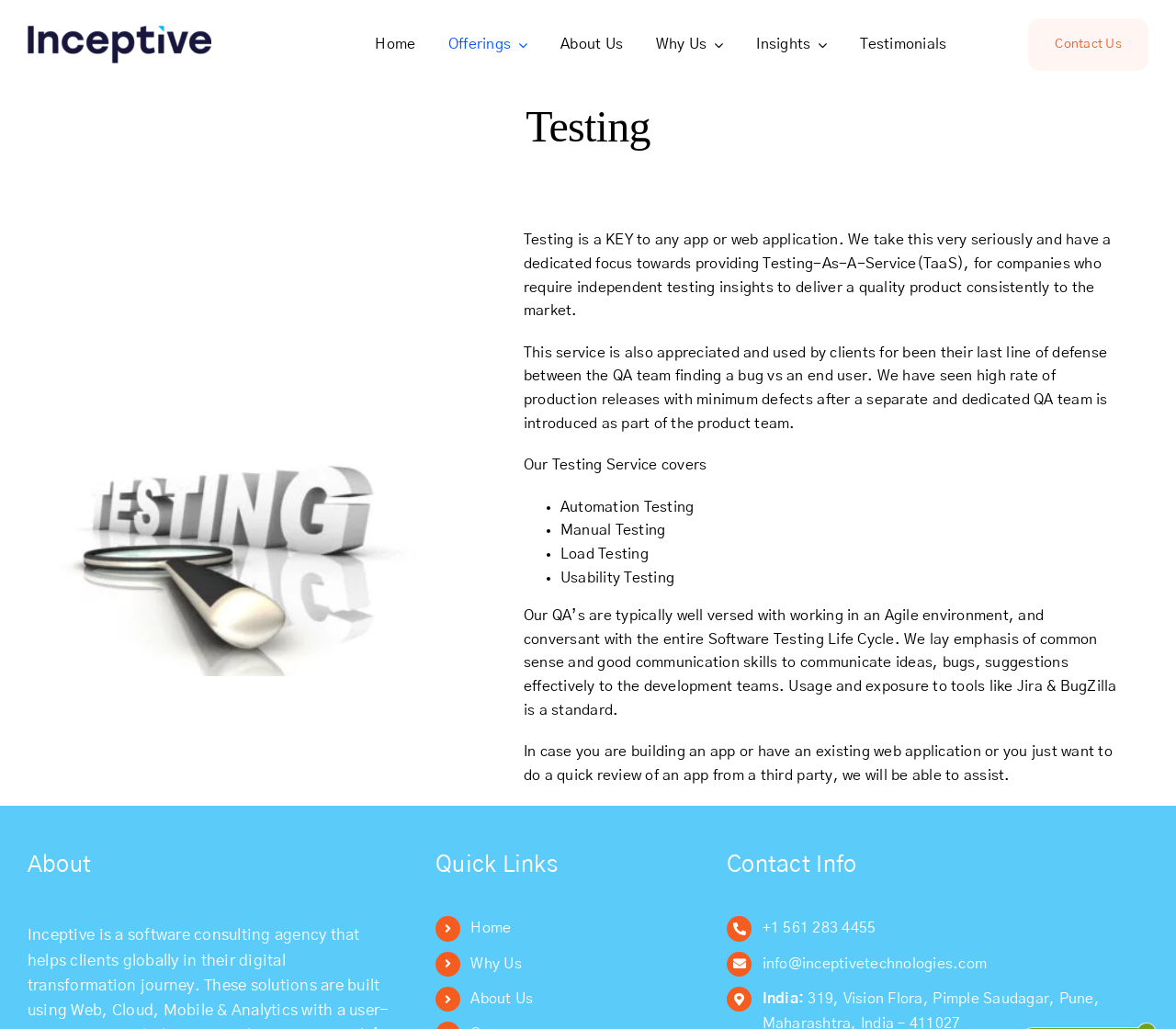Offer a comprehensive description of the webpage’s content and structure.

The webpage is about Quality Assurance and Testing services offered by Inceptive Technologies. At the top left, there is a small image, and next to it, a navigation menu with links to different sections of the website, including Home, Offerings, About Us, Why Us, Insights, and Testimonials. On the top right, there is a "Contact Us" link.

Below the navigation menu, there is a main section that takes up most of the page. It starts with a heading "Testing" and an image below it. The main content of the page is divided into several paragraphs of text, which describe the importance of testing in app and web development, the services offered by Inceptive Technologies, and the benefits of their testing services.

The text explains that testing is a crucial step in delivering a quality product and that Inceptive Technologies provides Testing-As-A-Service (TaaS) to companies that require independent testing insights. It also mentions that their testing service covers automation testing, manual testing, load testing, and usability testing.

Further down, there is a section that describes the qualifications and skills of their QA team, including their experience working in Agile environments and their proficiency with tools like Jira and BugZilla.

At the bottom of the page, there are several sections, including "About", "Quick Links", and "Contact Info". The "Quick Links" section has links to Home, Why Us, and About Us, while the "Contact Info" section displays the company's contact information, including phone number and email address, as well as their India office address.